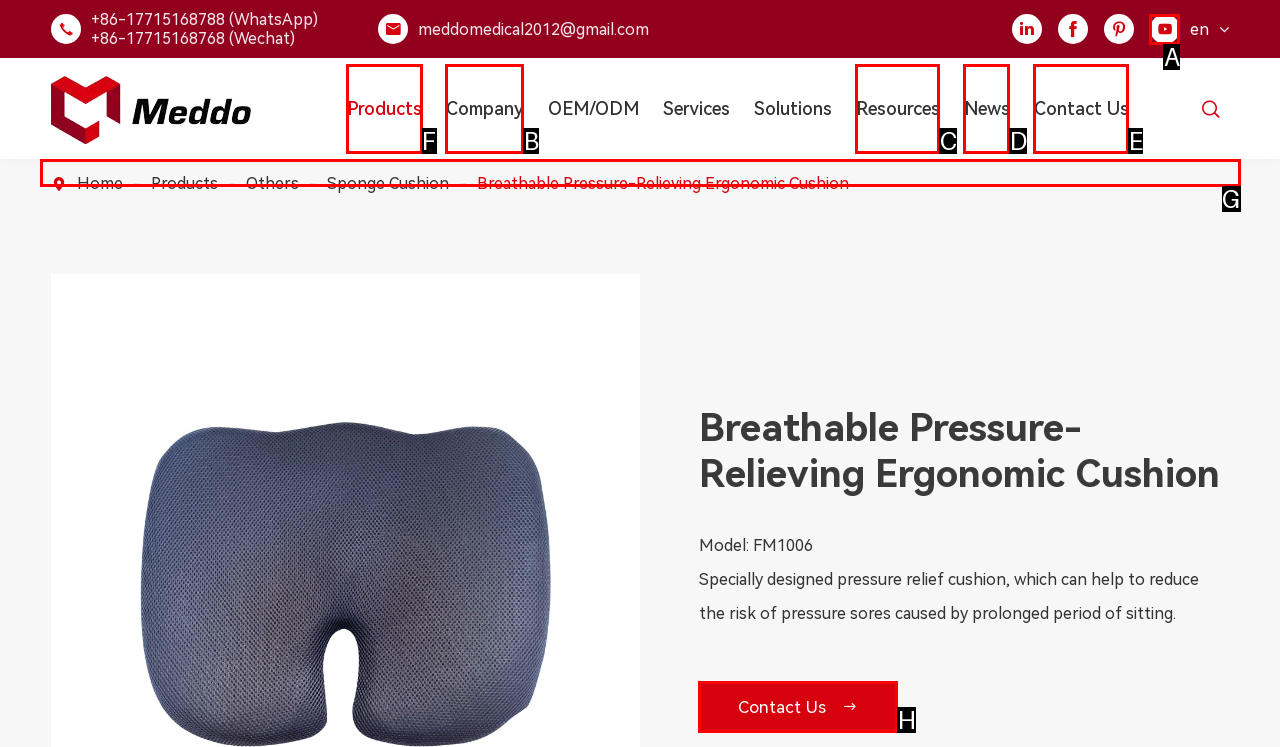Determine the letter of the UI element I should click on to complete the task: Go to Products page from the provided choices in the screenshot.

F